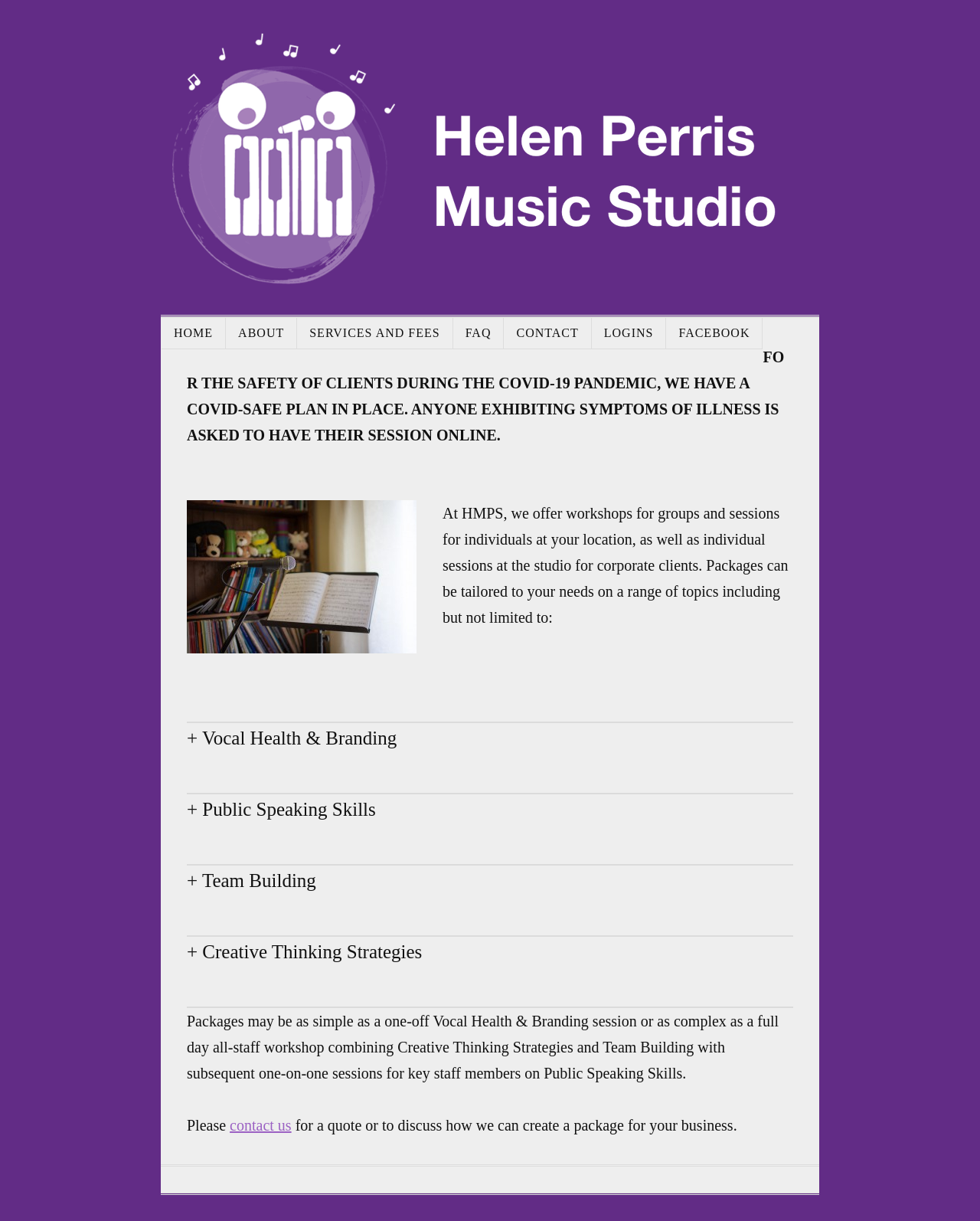What services are offered by HMPS?
Respond to the question with a single word or phrase according to the image.

Workshops and sessions